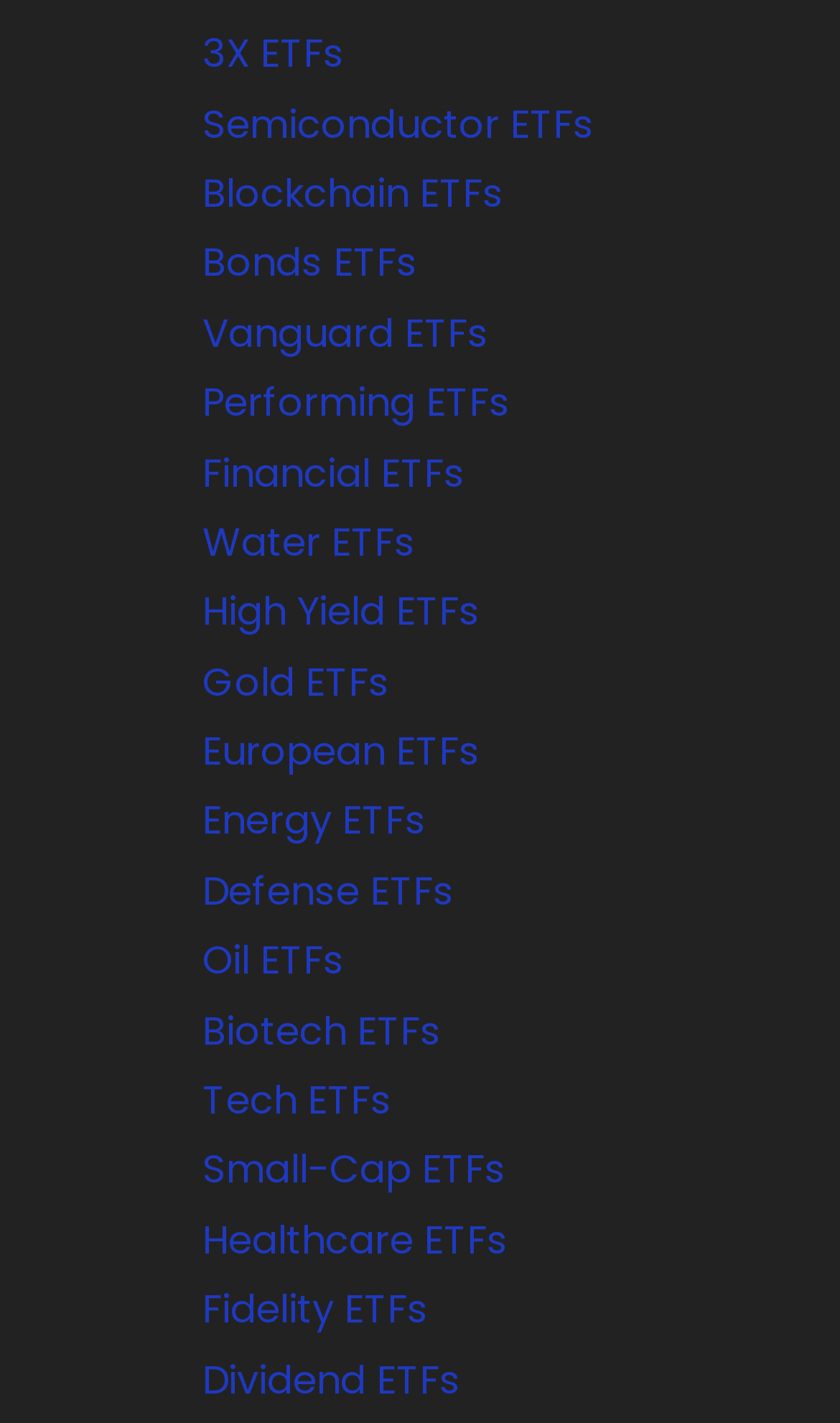Please give the bounding box coordinates of the area that should be clicked to fulfill the following instruction: "Click on 3X ETFs". The coordinates should be in the format of four float numbers from 0 to 1, i.e., [left, top, right, bottom].

[0.241, 0.018, 0.41, 0.056]